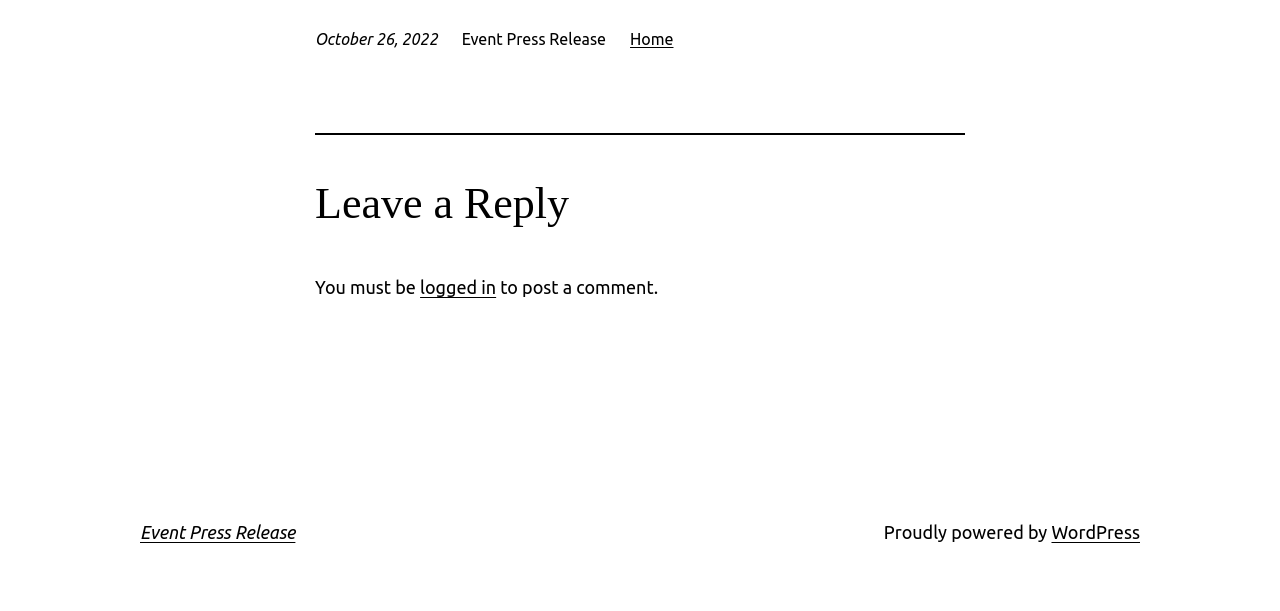Give a concise answer of one word or phrase to the question: 
What is the name of the platform powering the website?

WordPress